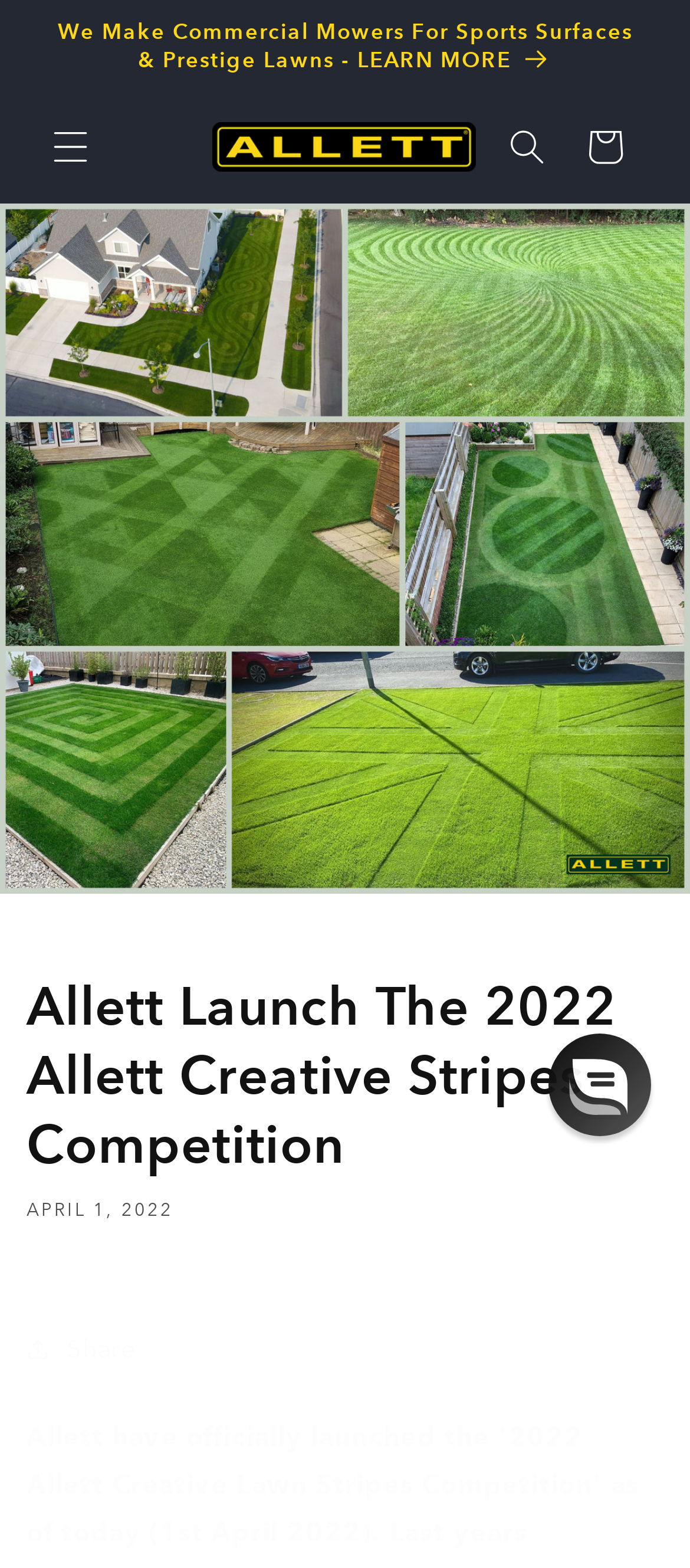Offer a meticulous caption that includes all visible features of the webpage.

The webpage is about the launch of the "2022 Allett Creative Lawn Stripes Competition" by Allett. At the top left, there is a region labeled "Announcement" with a link to "We Make Commercial Mowers For Sports Surfaces & Prestige Lawns - LEARN MORE". Below this, there is a menu button on the left and a link to "ALLETT Pro" on the right, accompanied by an image of the Allett Pro logo.

On the top right, there are three buttons: a search button, a cart button, and a chat widget toggle button. The cart button has a popup dialog and contains an image related to the competition.

The main content of the webpage is below these top elements. It starts with a large image related to the competition, followed by a header section with the title "Allett Launch The 2022 Allett Creative Stripes Competition" and a timestamp "APRIL 1, 2022". Below this, there is a share button.

Overall, the webpage has a simple layout with a clear focus on the announcement of the competition, accompanied by relevant images and buttons for navigation and interaction.